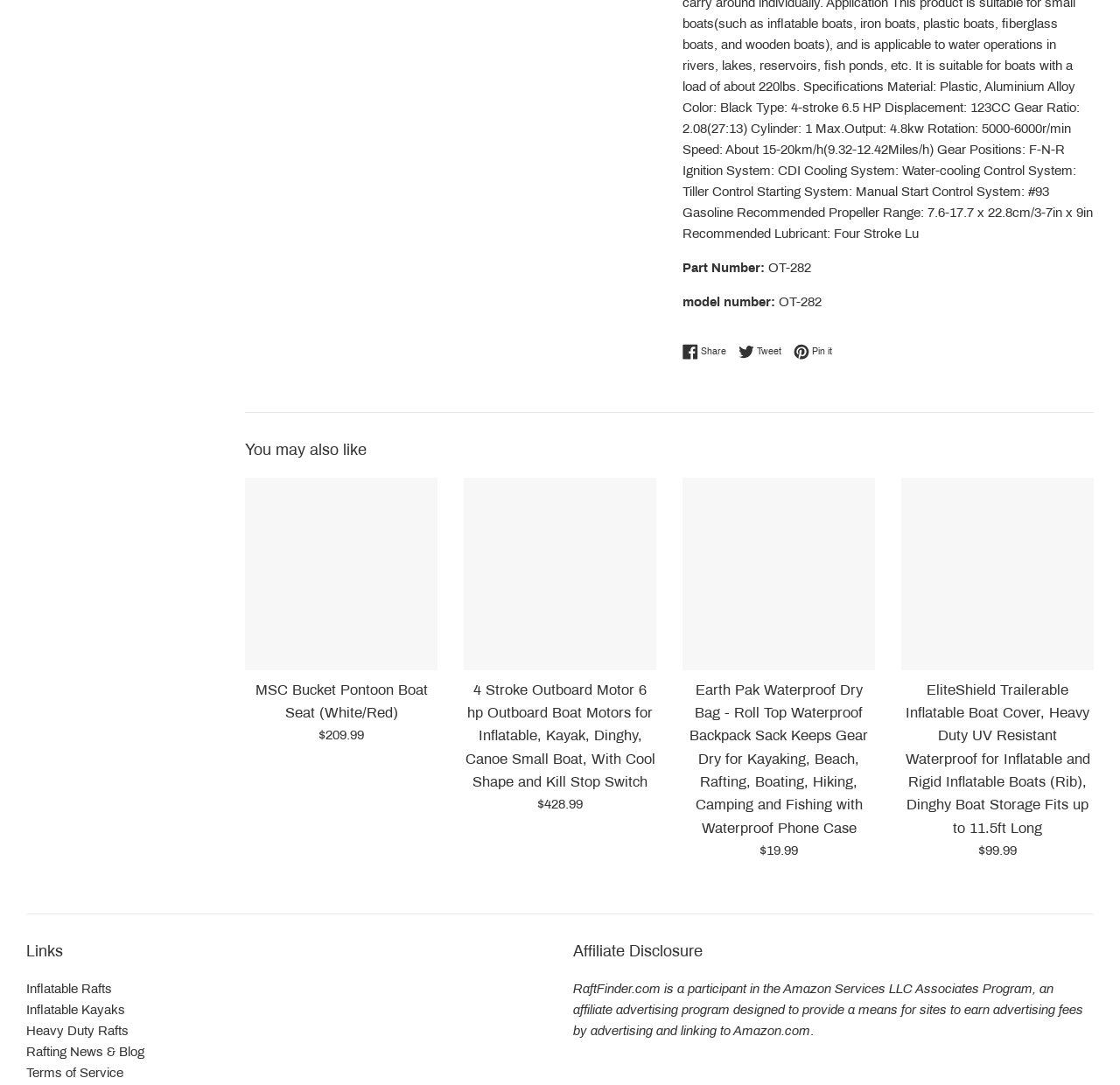How many links are there in the 'Links' section?
Please answer the question with as much detail as possible using the screenshot.

The 'Links' section is a heading element with bounding box coordinates [0.023, 0.867, 0.488, 0.887]. Below this heading, there are five link elements, which are 'Inflatable Rafts', 'Inflatable Kayaks', 'Heavy Duty Rafts', 'Rafting News & Blog', and 'Terms of Service'. Therefore, there are five links in the 'Links' section.